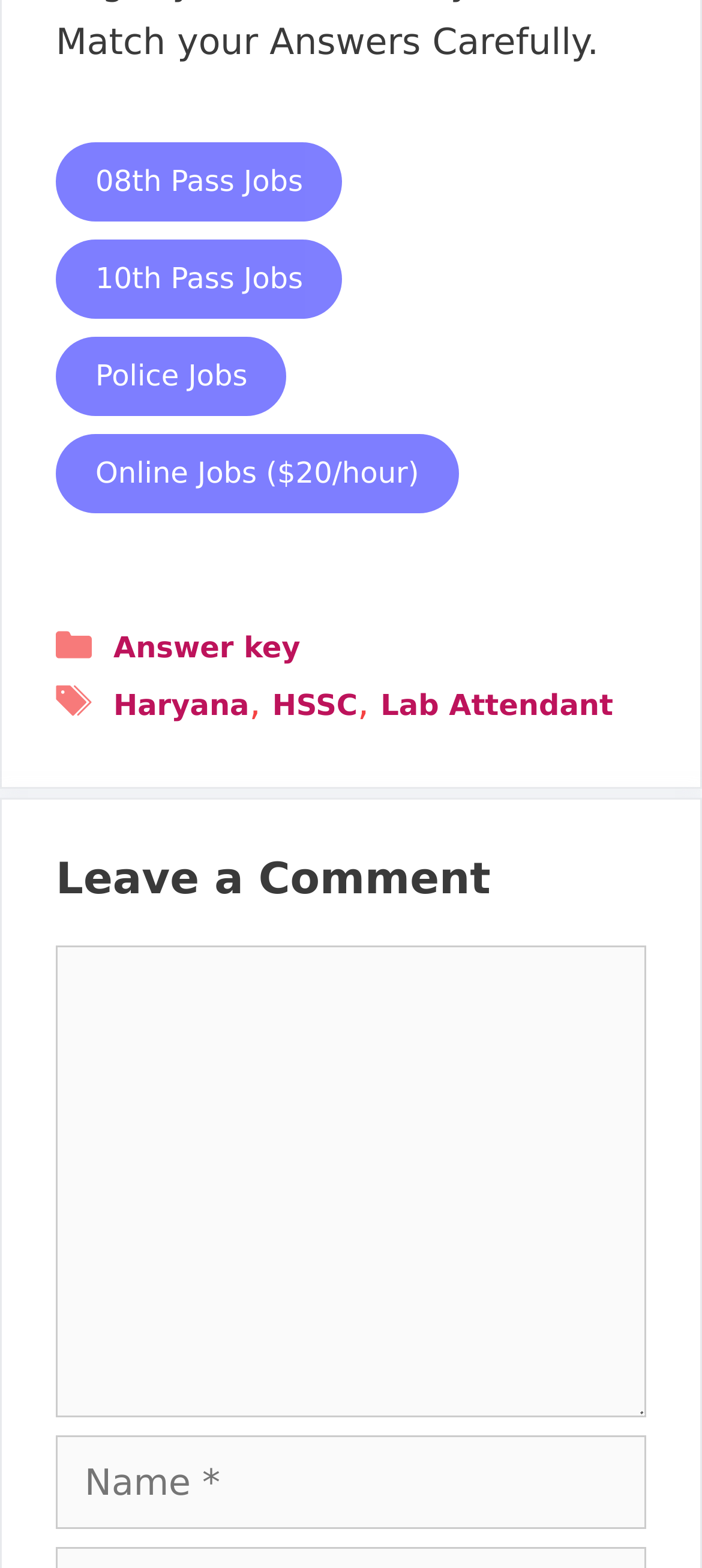What is the position of the 'Categories' label?
Please answer the question as detailed as possible based on the image.

I analyzed the bounding box coordinates of the 'Categories' label and found that it is located above the job categories, which are '08th Pass Jobs', '10th Pass Jobs', and so on.